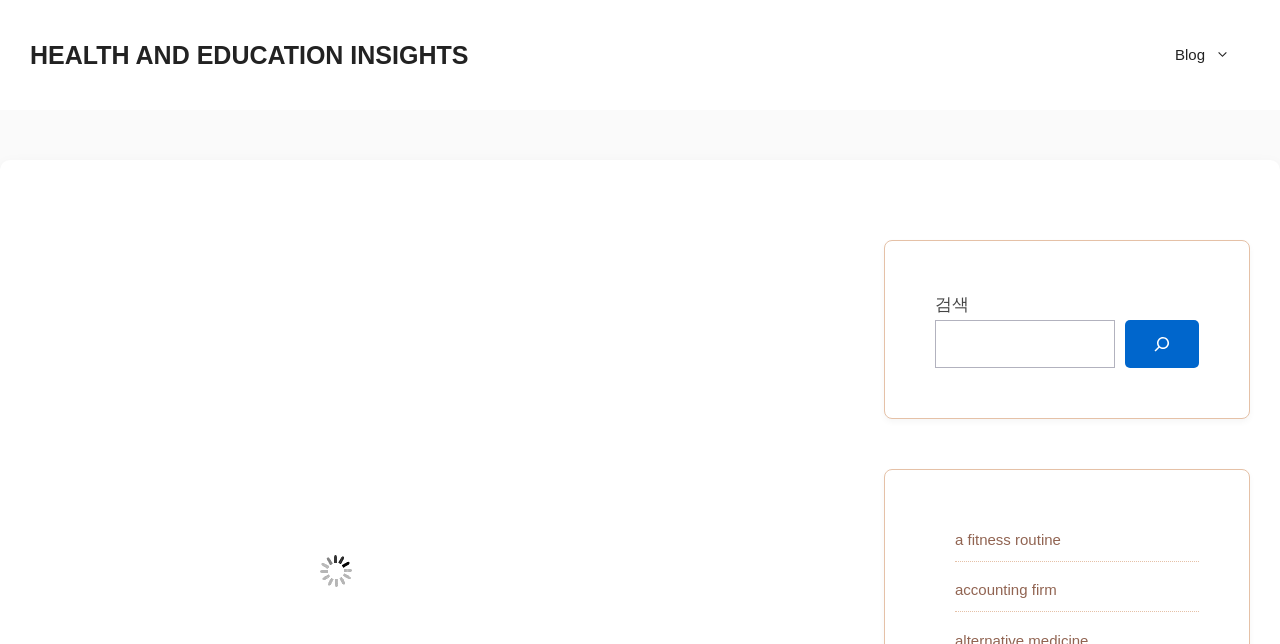Create a detailed narrative of the webpage’s visual and textual elements.

The webpage is focused on exploring the 10 crucial elements of a Special Education Teaching Career. At the top of the page, there is a banner with the site's name, "HEALTH AND EDUCATION INSIGHTS", taking up about a quarter of the screen width. To the right of the banner, there is a primary navigation menu with a single link, "Blog". 

Below the banner, there is a large section that takes up most of the screen, divided into two parts. On the left, there is a complementary section that spans about two-thirds of the screen width. Within this section, there is a search bar with a search button and a magnifying glass icon. The search bar is accompanied by the text "검색", which means "search" in Korean.

To the right of the search bar, there are two links, "a fitness routine" and "accounting firm", which appear to be unrelated to the main topic of the page. These links are positioned near the bottom of the screen.

Overall, the webpage has a simple layout with a clear focus on the main topic, with some additional features like a search bar and navigation menu.